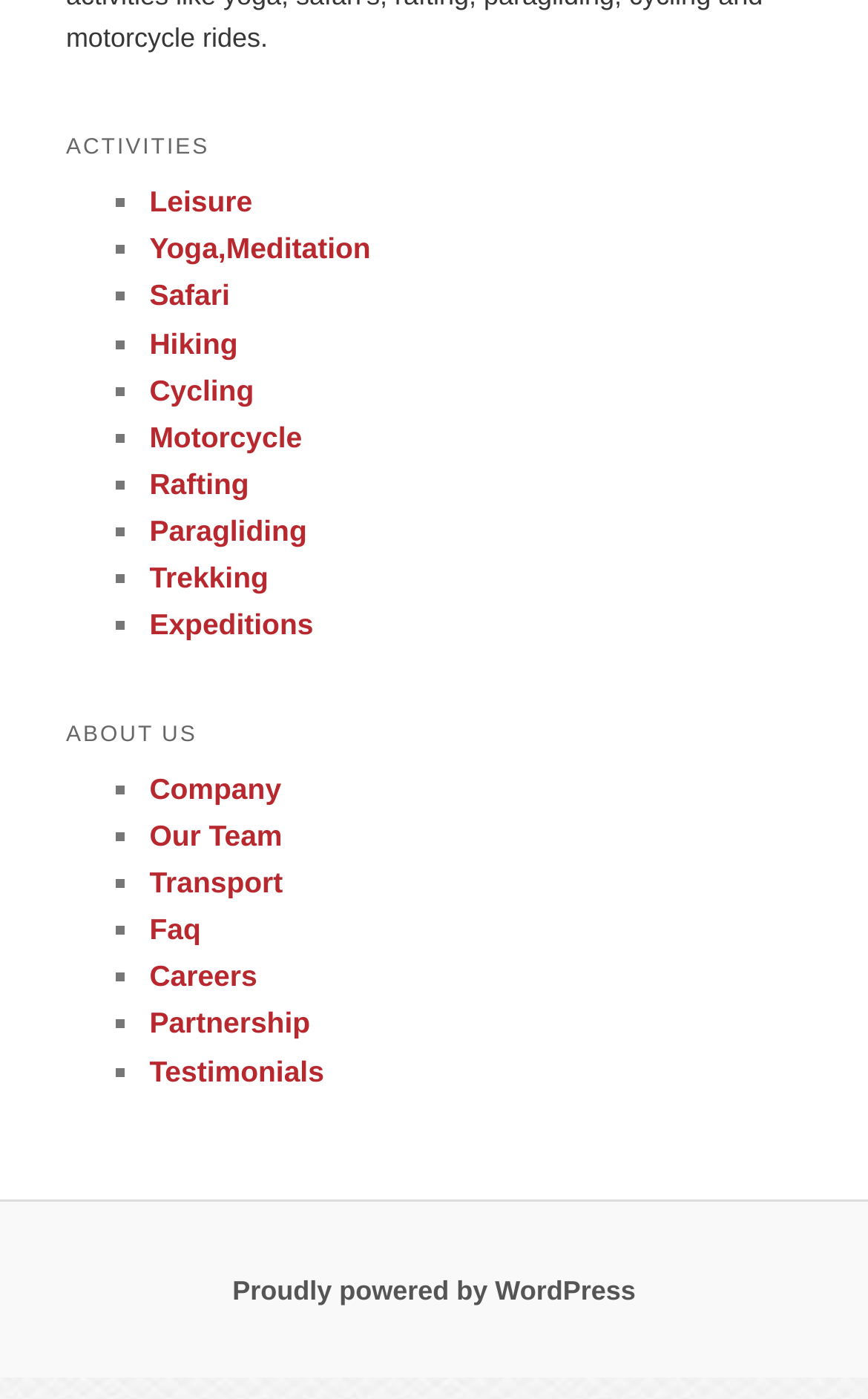Could you provide the bounding box coordinates for the portion of the screen to click to complete this instruction: "View About Us"?

[0.076, 0.506, 0.924, 0.547]